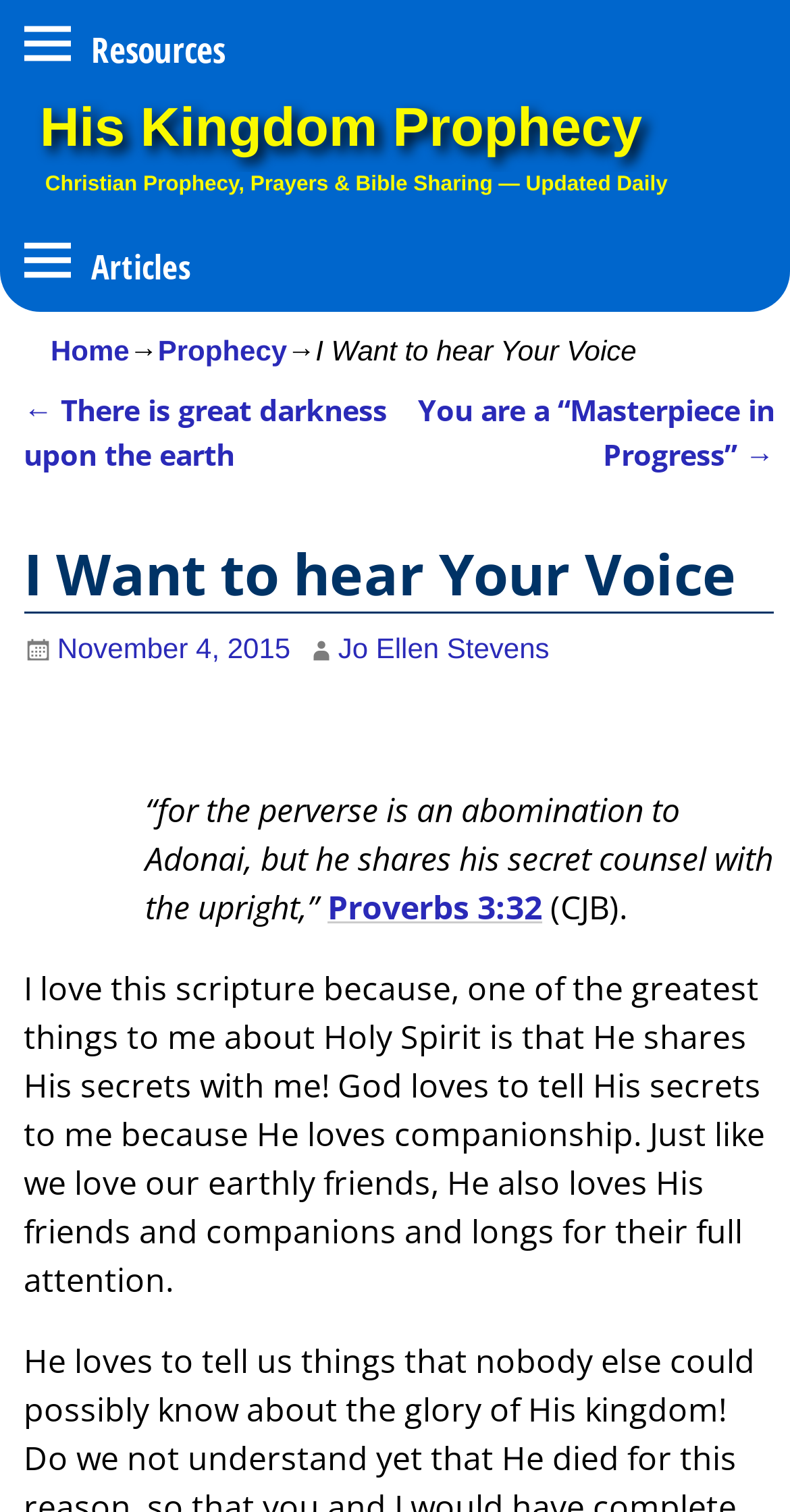Determine the bounding box coordinates for the region that must be clicked to execute the following instruction: "Visit 'His Kingdom Prophecy'".

[0.04, 0.064, 0.823, 0.104]